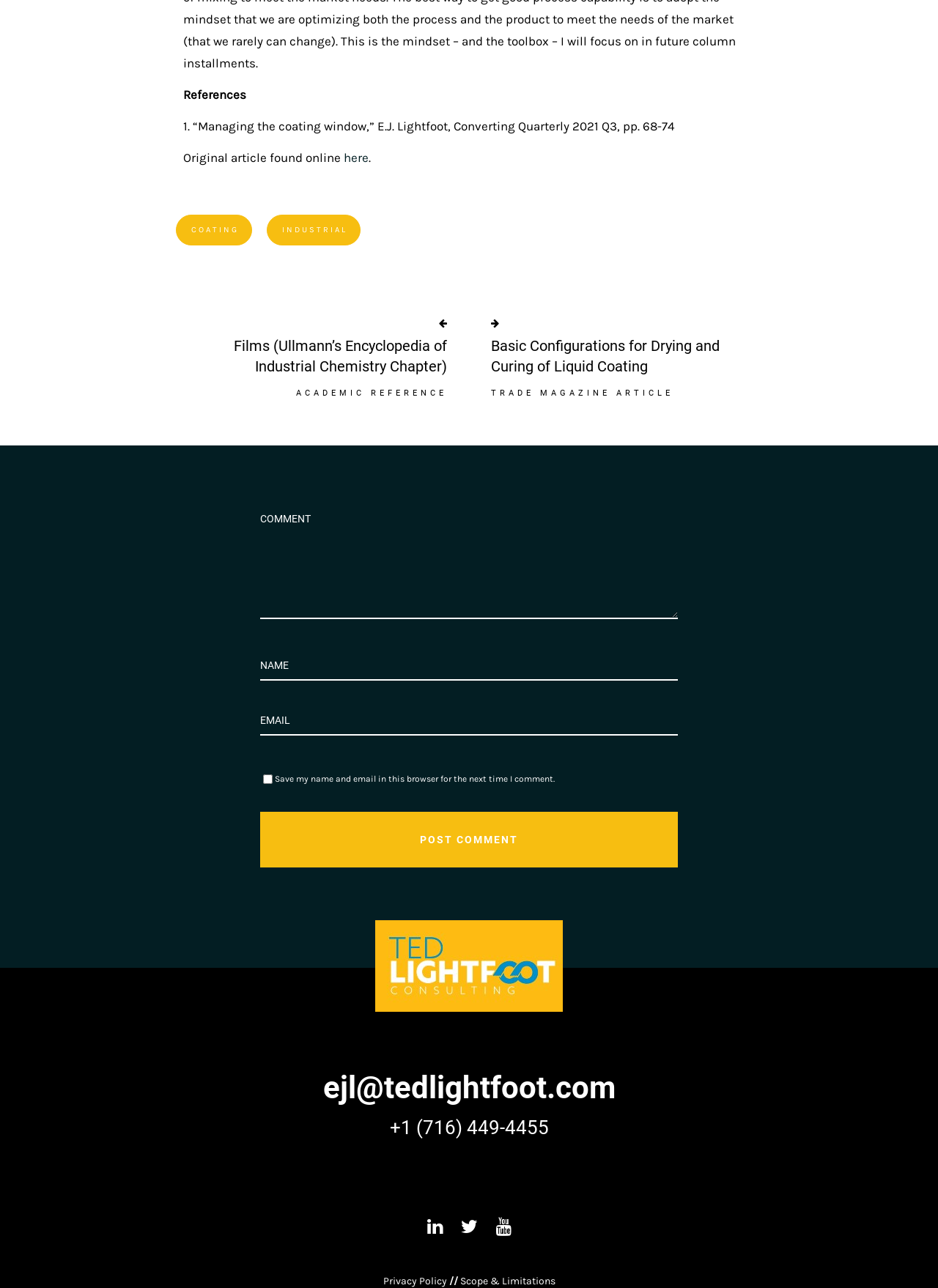Show the bounding box coordinates for the HTML element described as: "Academic Reference".

[0.316, 0.301, 0.477, 0.309]